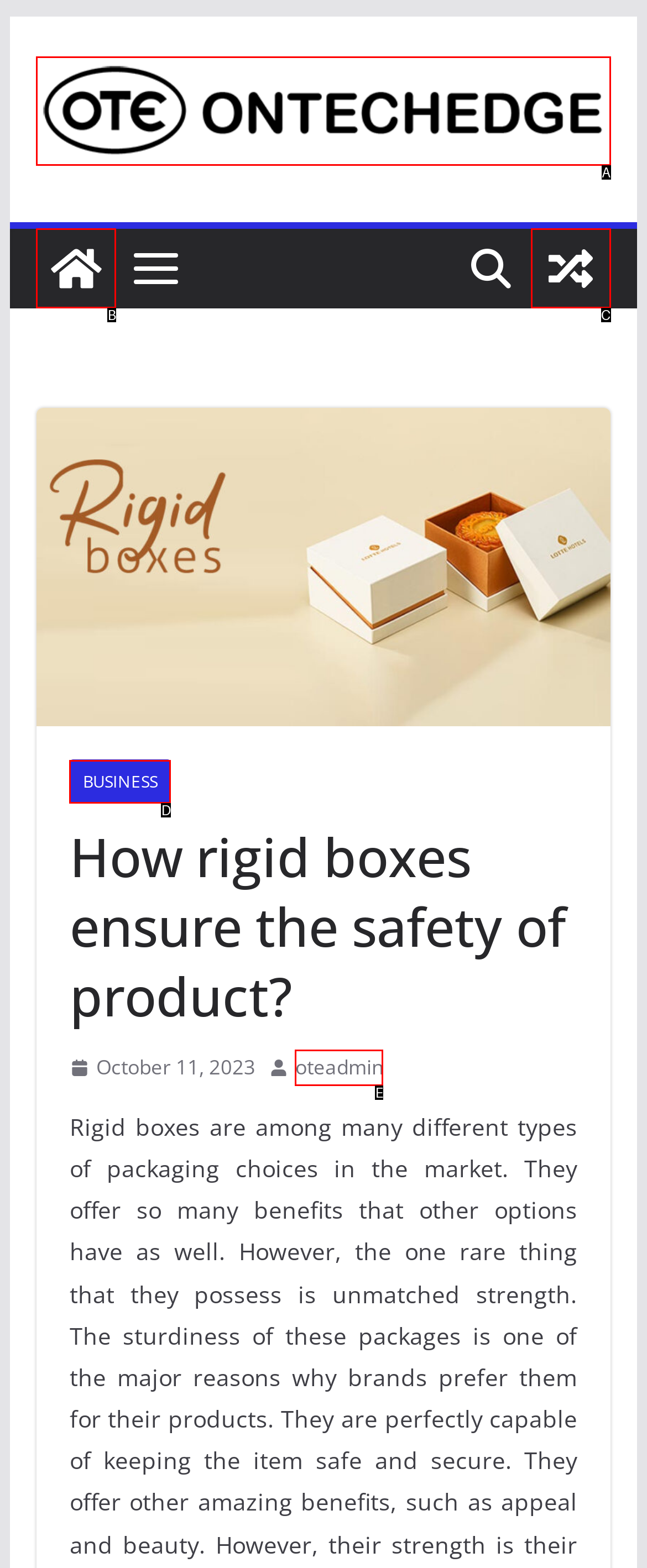Based on the description: Horseshoes & Hand Grenades, identify the matching HTML element. Reply with the letter of the correct option directly.

None